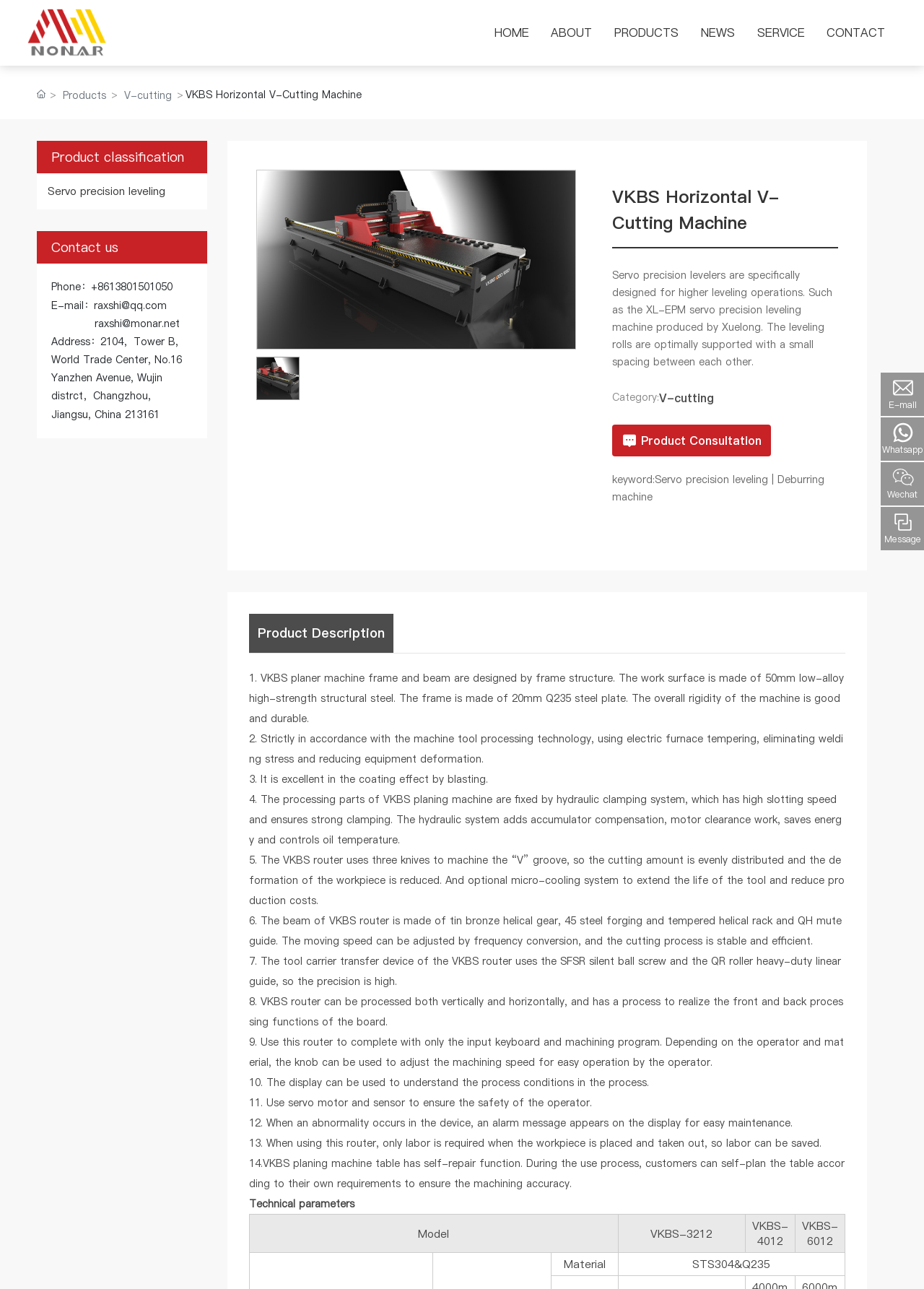Please locate the bounding box coordinates of the element's region that needs to be clicked to follow the instruction: "Click the CONTACT link". The bounding box coordinates should be provided as four float numbers between 0 and 1, i.e., [left, top, right, bottom].

[0.883, 0.0, 0.97, 0.05]